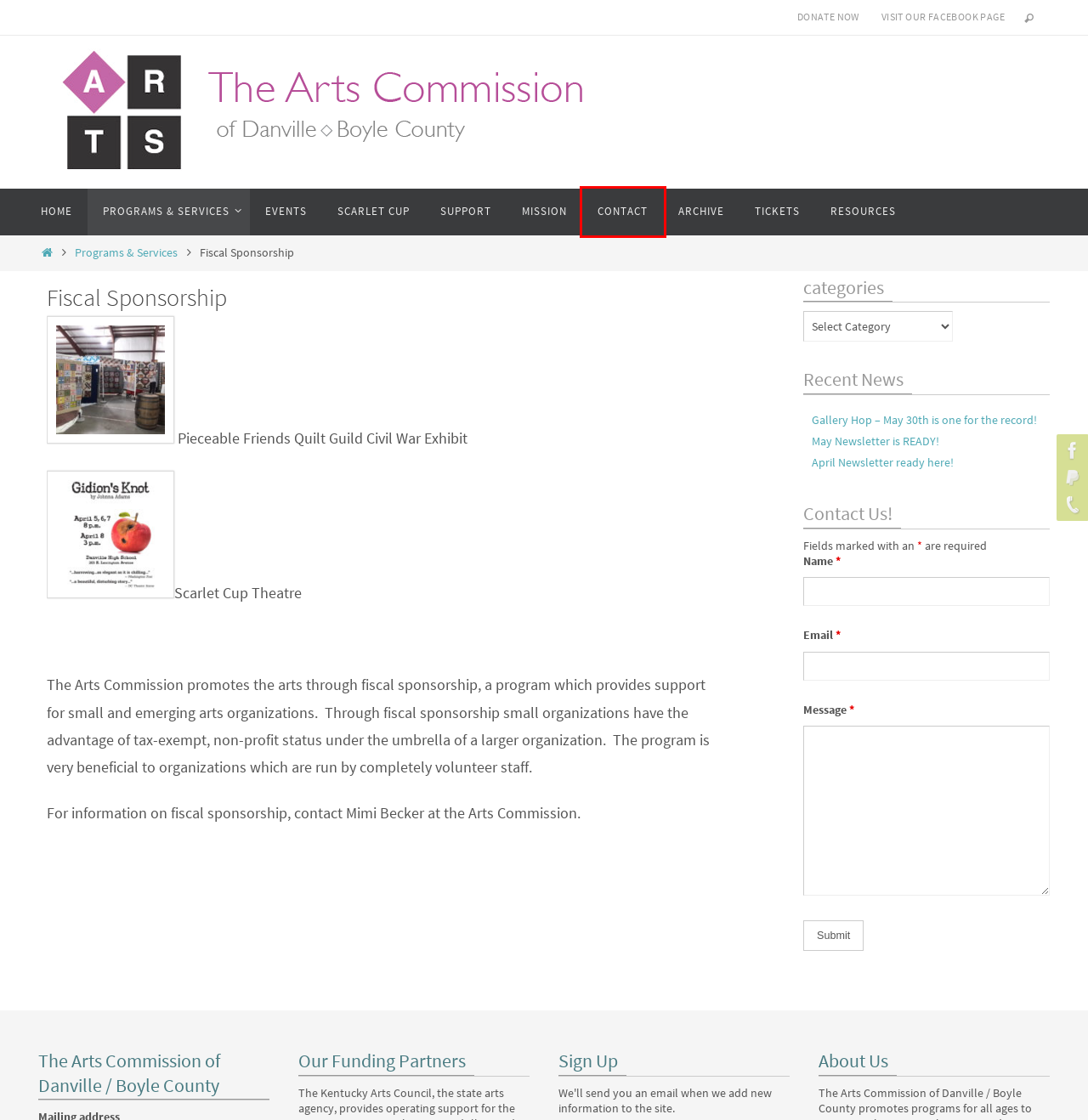Given a screenshot of a webpage with a red bounding box highlighting a UI element, determine which webpage description best matches the new webpage that appears after clicking the highlighted element. Here are the candidates:
A. Contact – The Arts Commission of Danville / Boyle County
B. Mission – The Arts Commission of Danville / Boyle County
C. Tickets – The Arts Commission of Danville / Boyle County
D. Events from November 30, 2021 – November 10, 2021 – The Arts Commission of Danville / Boyle County
E. Resources – The Arts Commission of Danville / Boyle County
F. April Newsletter ready here! – The Arts Commission of Danville / Boyle County
G. Archive – The Arts Commission of Danville / Boyle County
H. The Arts Commission of Danville / Boyle County – The Arts Are Vital

A